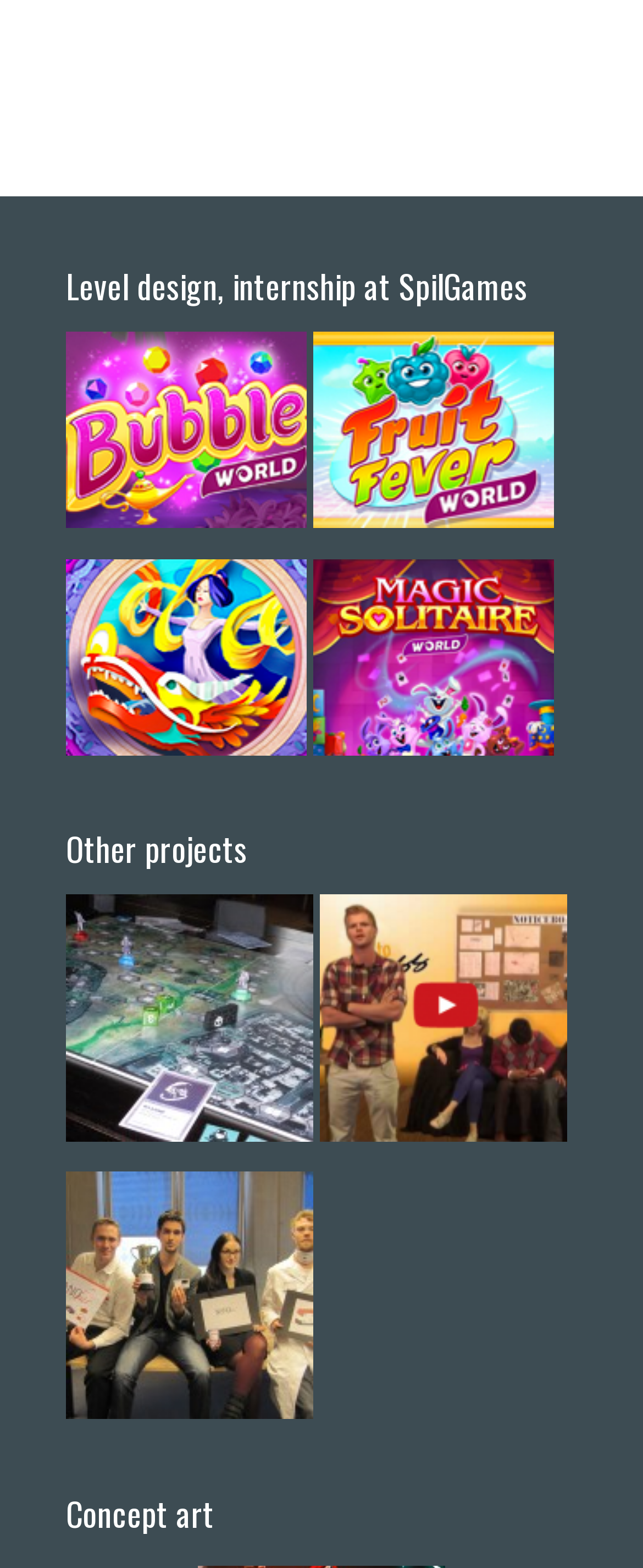What is the last category listed on the webpage?
Based on the image content, provide your answer in one word or a short phrase.

Concept art